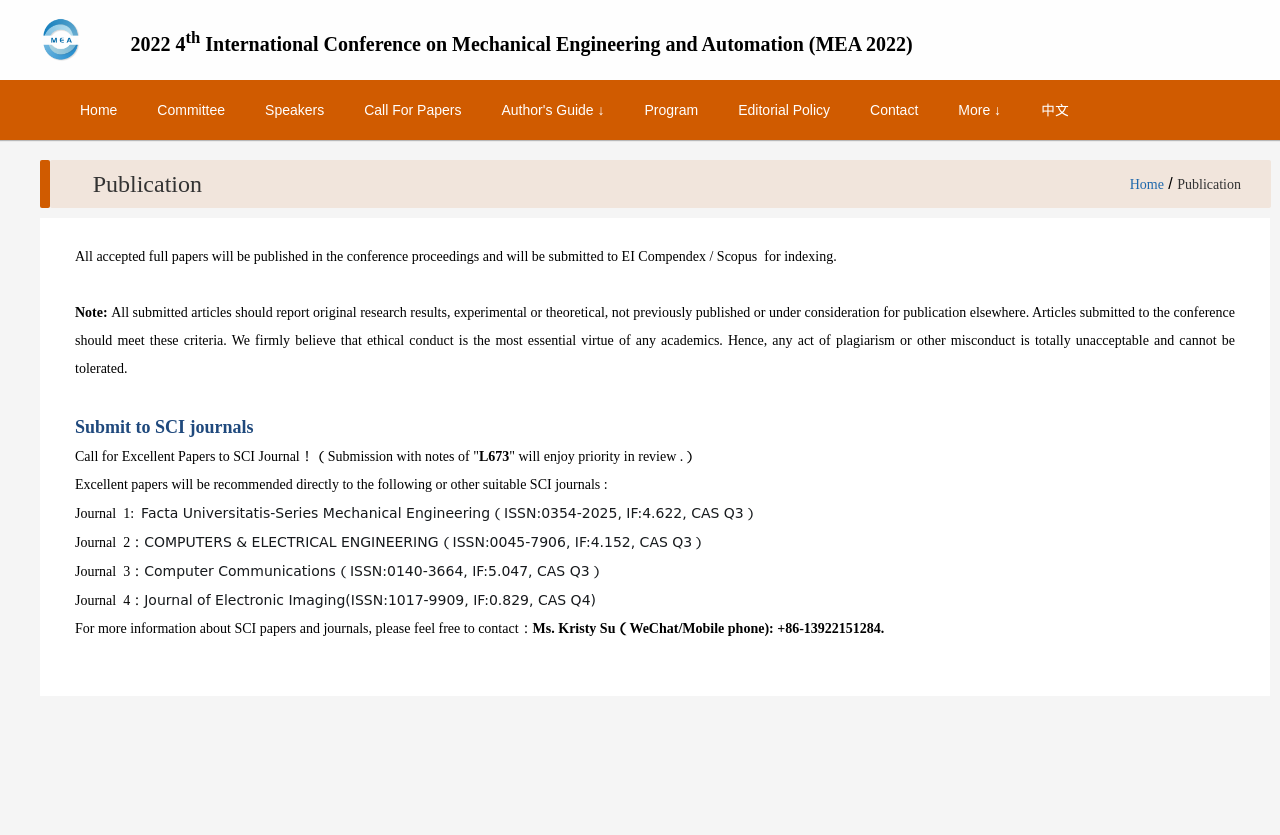Using the information from the screenshot, answer the following question thoroughly:
How many SCI journals are listed on the webpage?

I counted the number of SCI journals listed on the webpage, which are Facta Universitatis-Series Mechanical Engineering, COMPUTERS & ELECTRICAL ENGINEERING, Computer Communications, and Journal of Electronic Imaging.